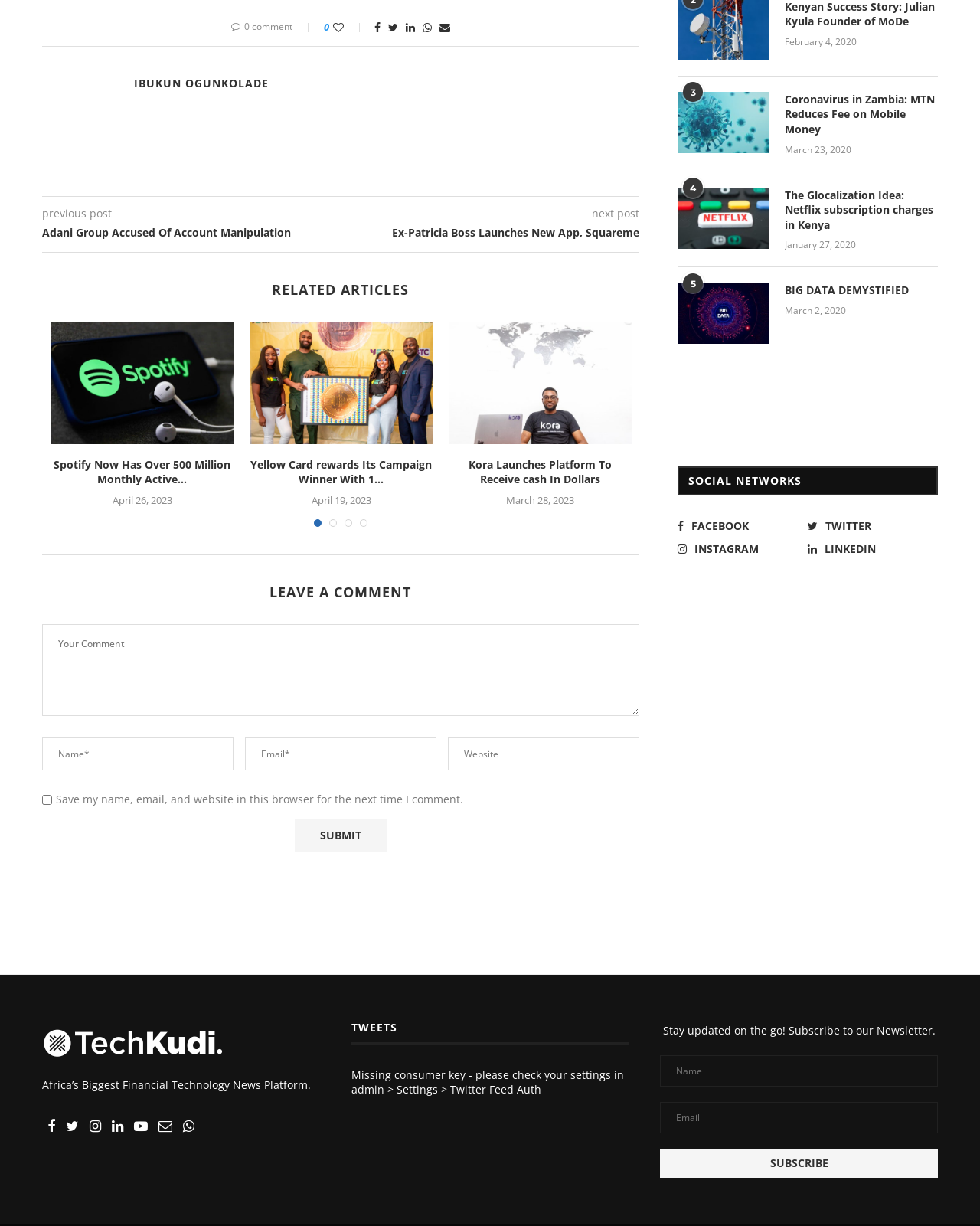Please find the bounding box coordinates of the element that must be clicked to perform the given instruction: "Click the 'Like' button". The coordinates should be four float numbers from 0 to 1, i.e., [left, top, right, bottom].

[0.34, 0.016, 0.372, 0.028]